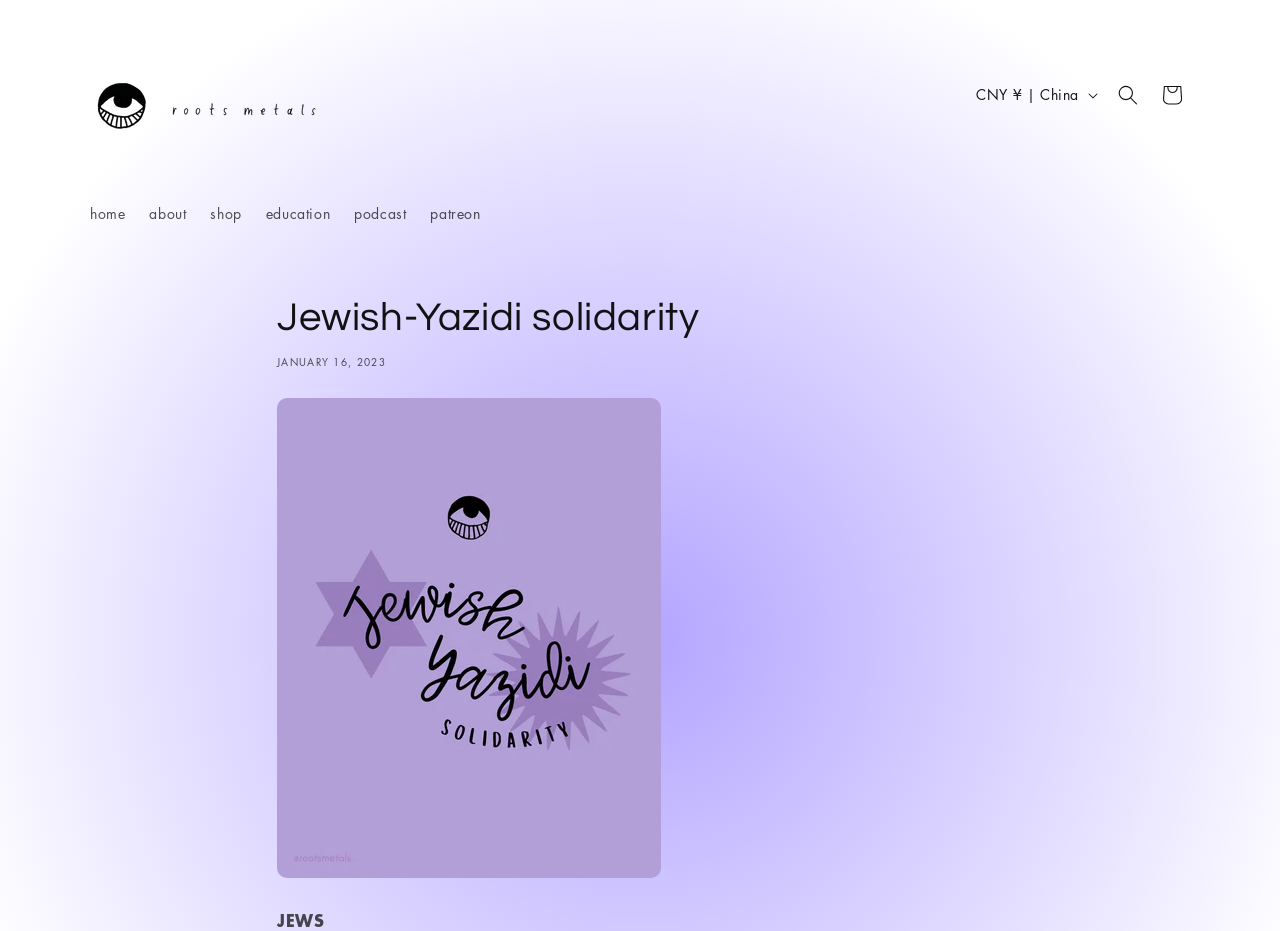What is the current date?
Refer to the image and give a detailed answer to the query.

I looked at the time element on the webpage, which displays the current date, and found that it is JANUARY 16, 2023.